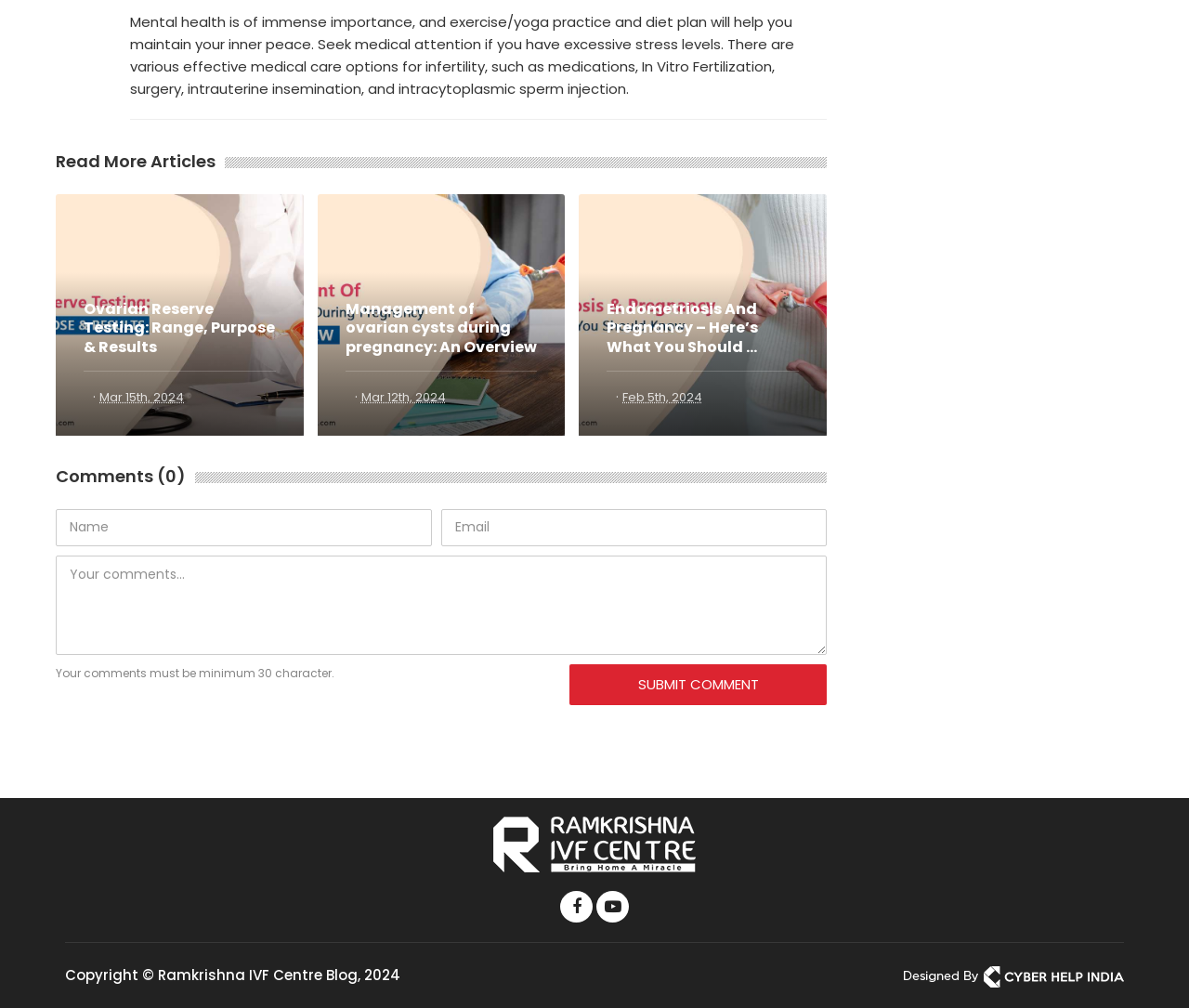What is the importance of exercise and yoga practice?
Answer the question with just one word or phrase using the image.

Mental health